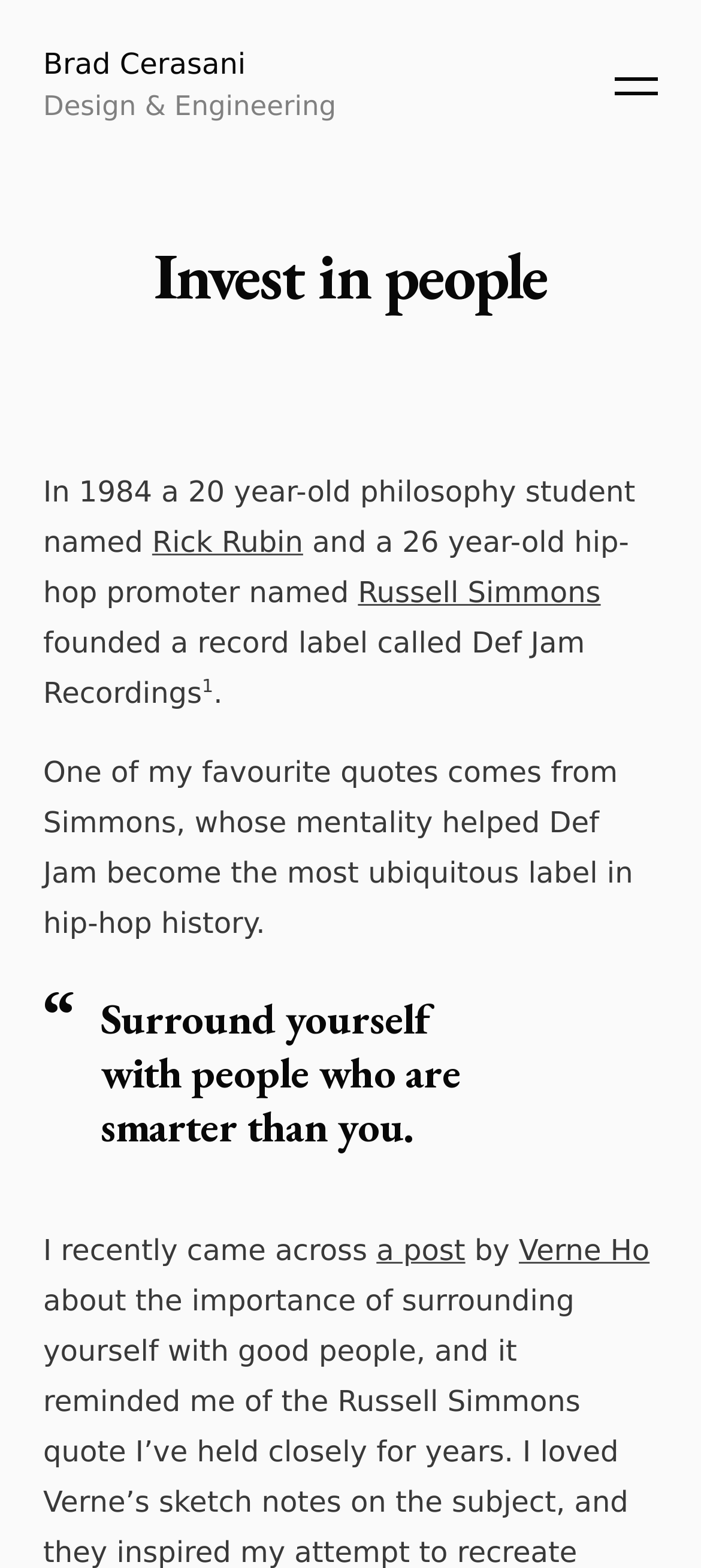Specify the bounding box coordinates of the area to click in order to follow the given instruction: "Check out the post by Verne Ho."

[0.74, 0.786, 0.927, 0.808]